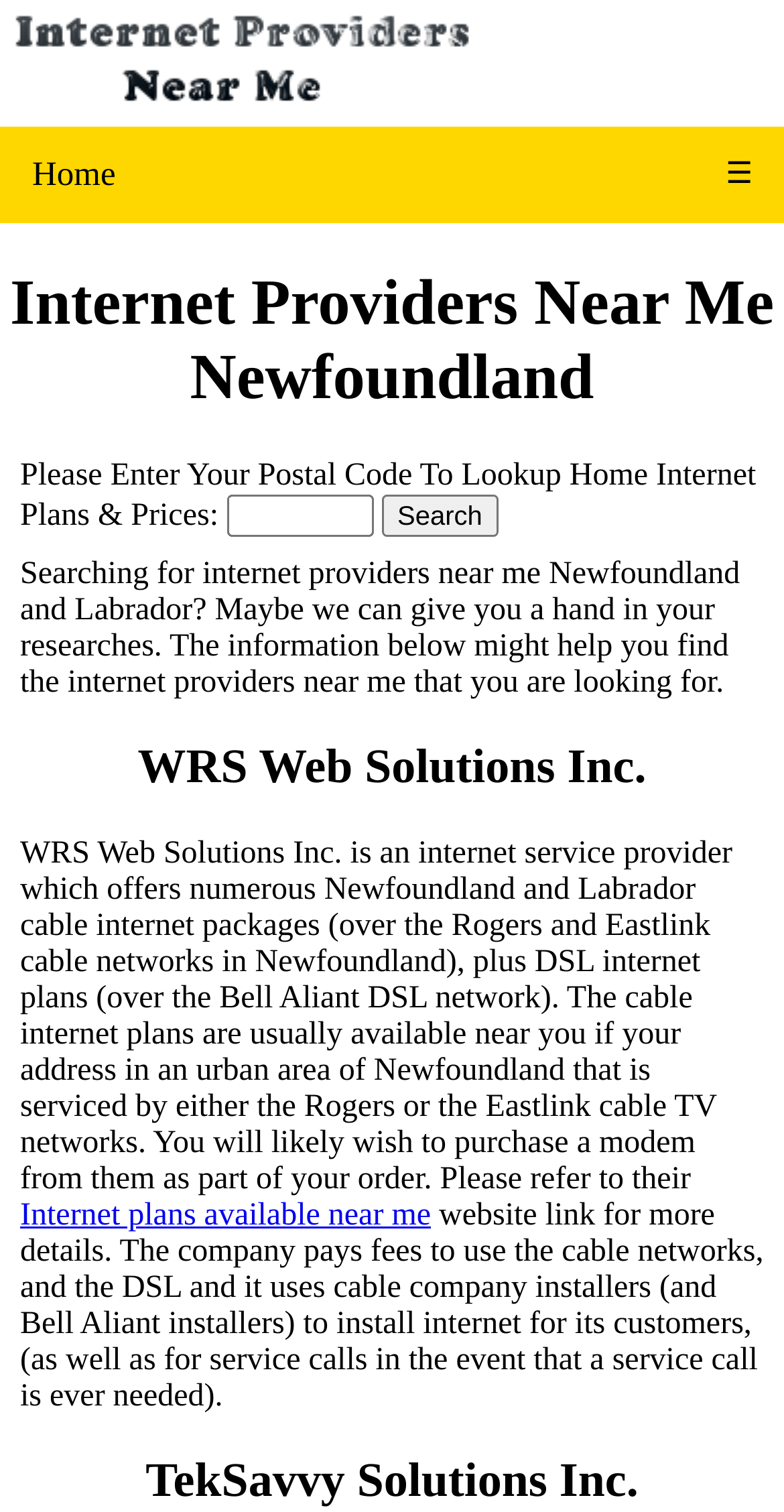Please reply to the following question with a single word or a short phrase:
How many internet service providers are mentioned?

Two